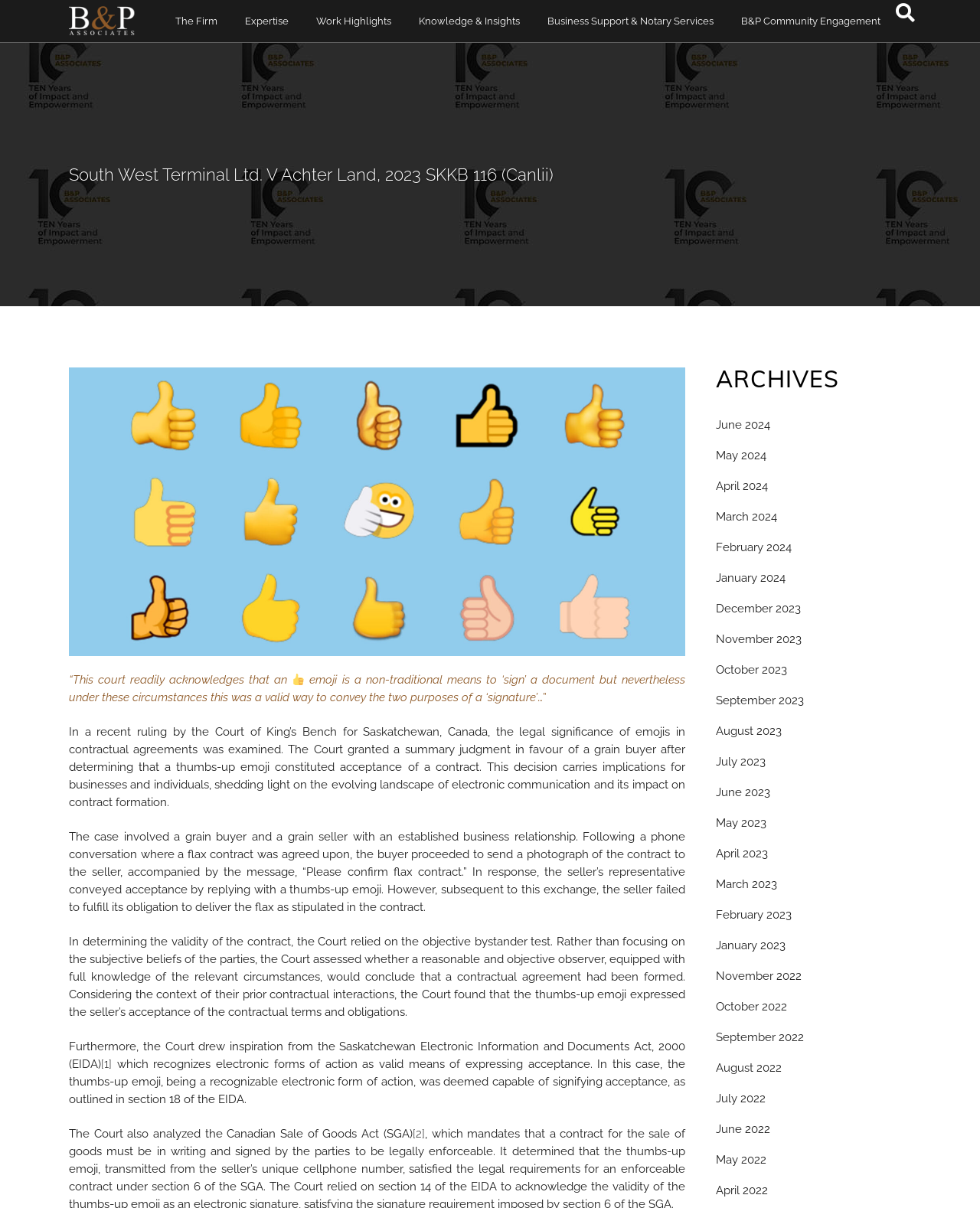Determine the bounding box coordinates for the area that needs to be clicked to fulfill this task: "Go to The Firm". The coordinates must be given as four float numbers between 0 and 1, i.e., [left, top, right, bottom].

[0.165, 0.0, 0.236, 0.035]